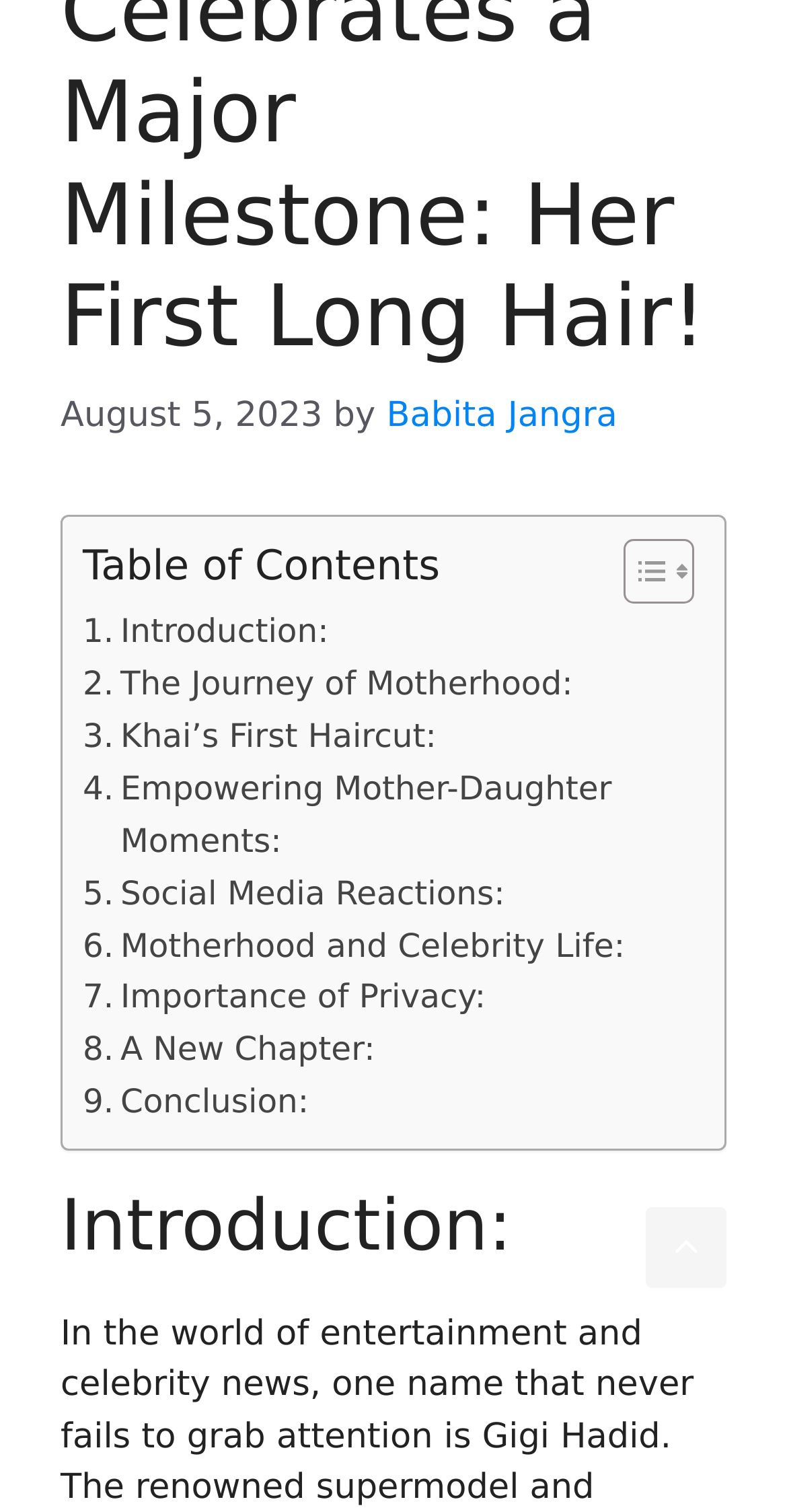Who is the author of the article?
Provide a short answer using one word or a brief phrase based on the image.

Babita Jangra